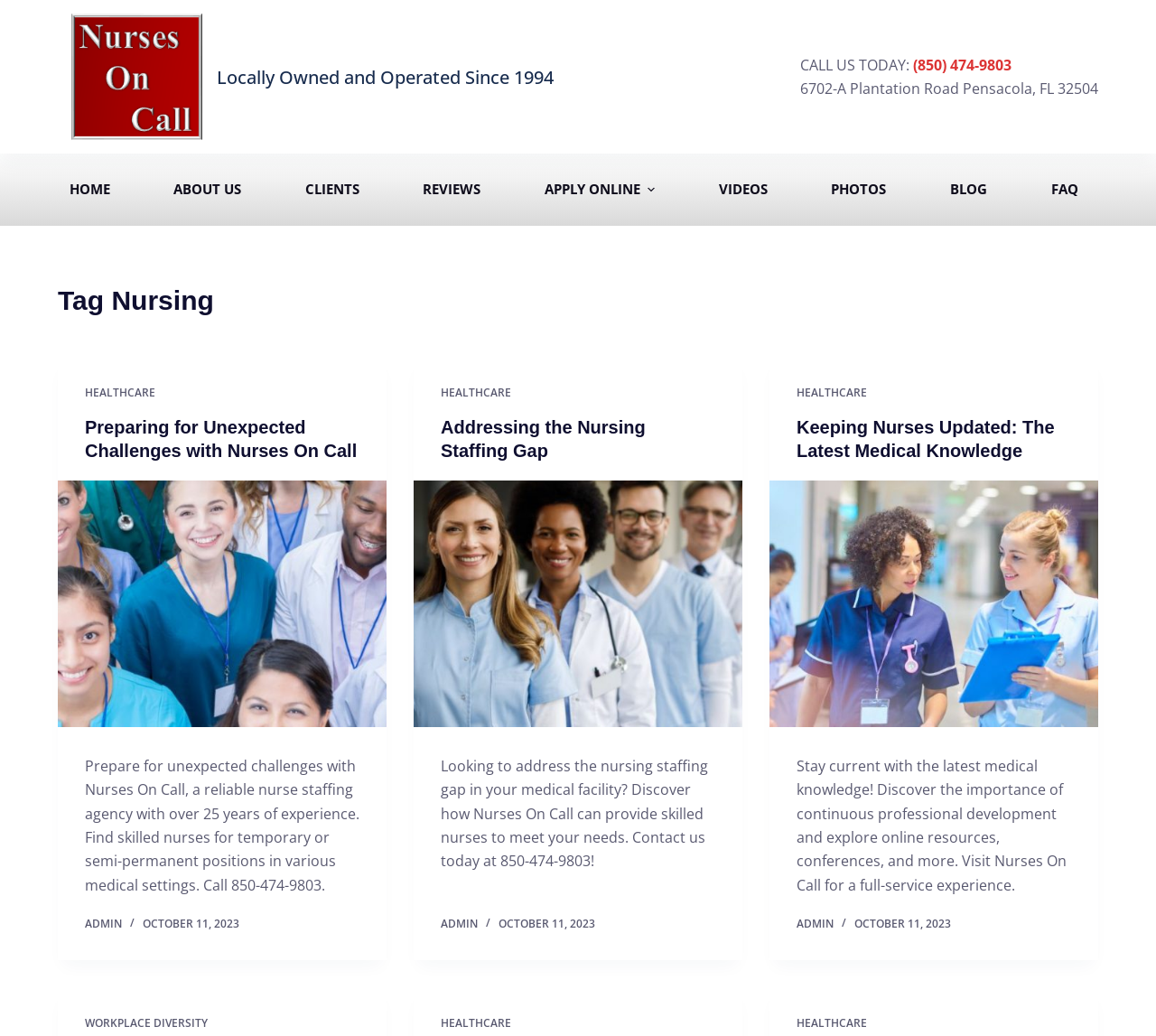Pinpoint the bounding box coordinates of the element that must be clicked to accomplish the following instruction: "Click the 'HOME' menu item". The coordinates should be in the format of four float numbers between 0 and 1, i.e., [left, top, right, bottom].

[0.05, 0.148, 0.105, 0.218]